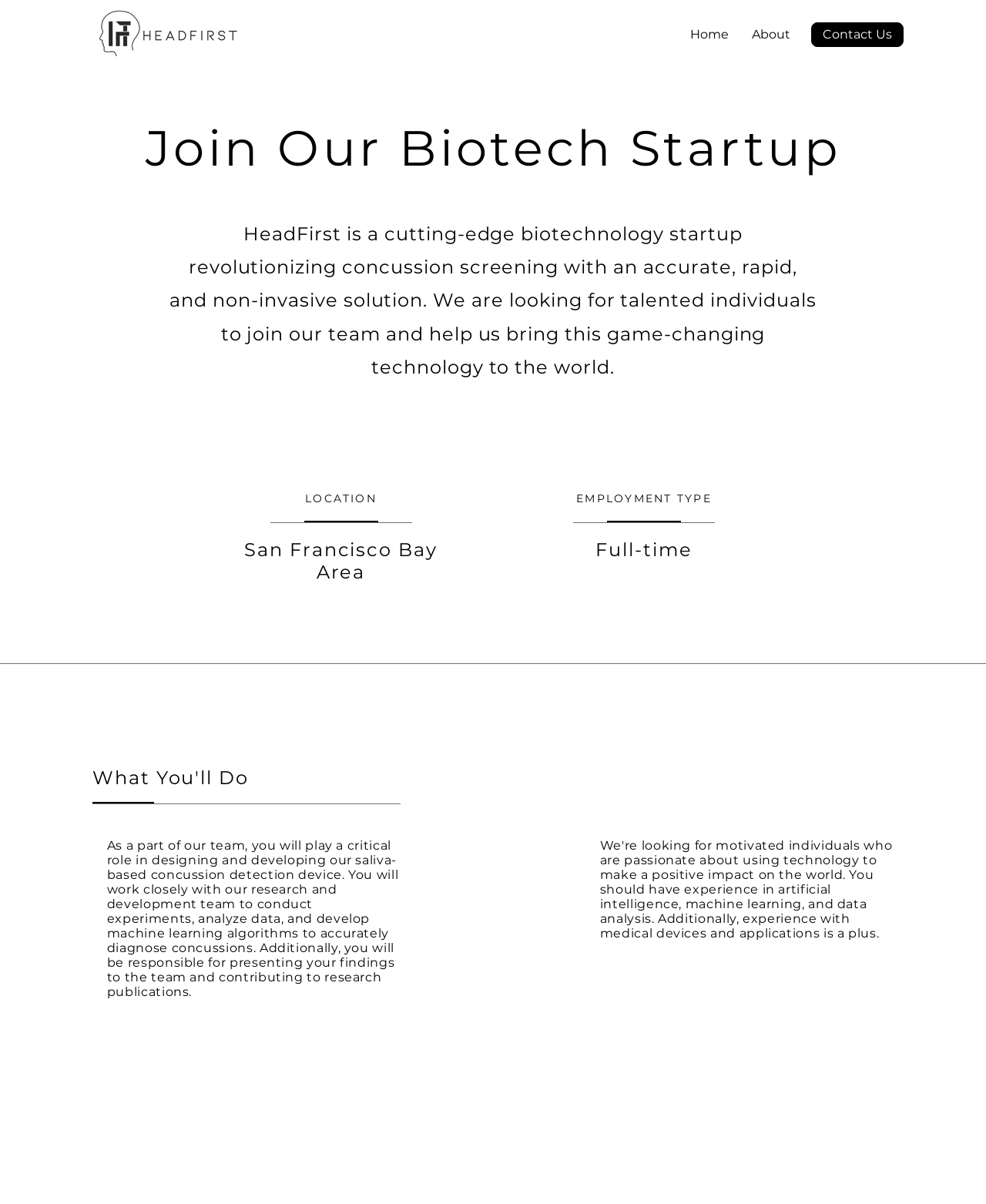Please provide a one-word or phrase answer to the question: 
What type of employment is offered?

Full-time